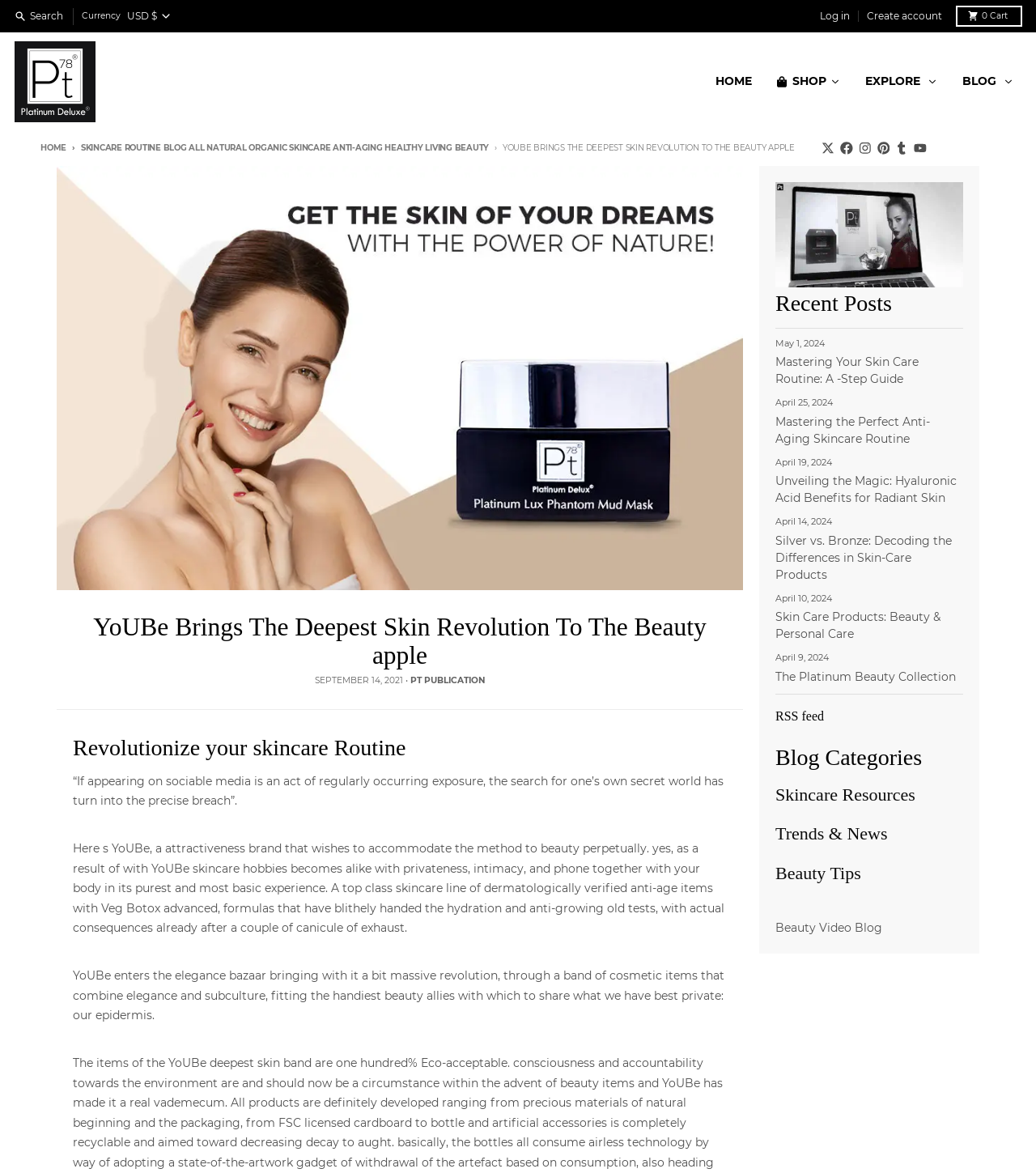Offer a thorough description of the webpage.

This webpage is about skincare and beauty, with a focus on the brand Platinum Deluxe. At the top, there is a search bar and a navigation menu with links to "Log in", "Create account", and "0 Cart". Below this, there is a section with a currency dropdown menu and a link to "ilia beauty".

The main content area is divided into several sections. On the left, there is a sidebar with links to "HOME", "SHOP", "EXPLORE", and "BLOG", each with a disclosure triangle icon. Below this, there are social media links to Twitter, Facebook, Instagram, Pinterest, Tumblr, and YouTube.

On the right, there is a large section with a heading "YoUBe Brings The Deepest Skin Revolution To The Beauty apple" and a subheading "Revolutionize your skincare Routine". This section contains a long paragraph of text about the brand's philosophy and products, as well as a few images.

Below this, there is a section with a heading "Recent Posts" and a list of five blog post links, each with a date and time. The posts are about skincare routines, anti-aging, and product information.

Further down, there is a section with headings for "Blog Categories", "Skincare Resources", "Trends & News", and "Beauty Tips", each with links to related content. Finally, there is a section with a heading "Beauty Video Blog" and a search bar.

Throughout the page, there are several images, including a large banner image at the top and smaller images scattered throughout the content areas. The overall design is clean and modern, with a focus on showcasing the brand's products and expertise in the skincare industry.